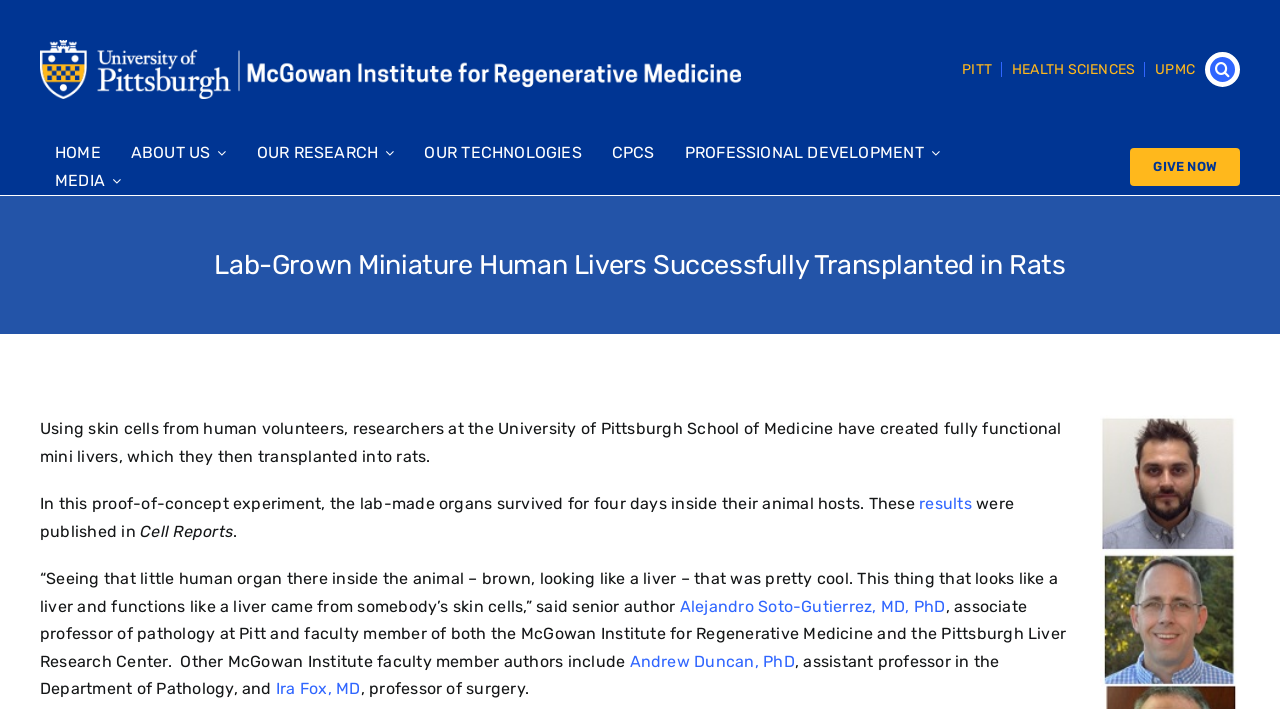Summarize the webpage in an elaborate manner.

The webpage is about a medical breakthrough in regenerative medicine, specifically the successful transplantation of lab-grown miniature human livers into rats. 

At the top left corner, there is a logo of the Regenerative Medicine at the McGowan Institute. To the right of the logo, there is a top menu with links to "PITT", "HEALTH SCIENCES", "UPMC", and a search button. 

Below the top menu, there is a main menu with links to "HOME", "ABOUT US", "OUR RESEARCH", "OUR TECHNOLOGIES", "CPCS", "PROFESSIONAL DEVELOPMENT", and "MEDIA". 

On the right side of the main menu, there is a "GIVE NOW" link. 

The main content of the webpage is divided into a page title bar and a section with the article. The page title bar has a heading that reads "Lab-Grown Miniature Human Livers Successfully Transplanted in Rats". 

Below the heading, there is a summary of the article, which describes the experiment and its results. The summary is divided into several paragraphs with links to the researchers' names and the publication "Cell Reports". 

There are no images on the page apart from the logo of the Regenerative Medicine at the McGowan Institute.